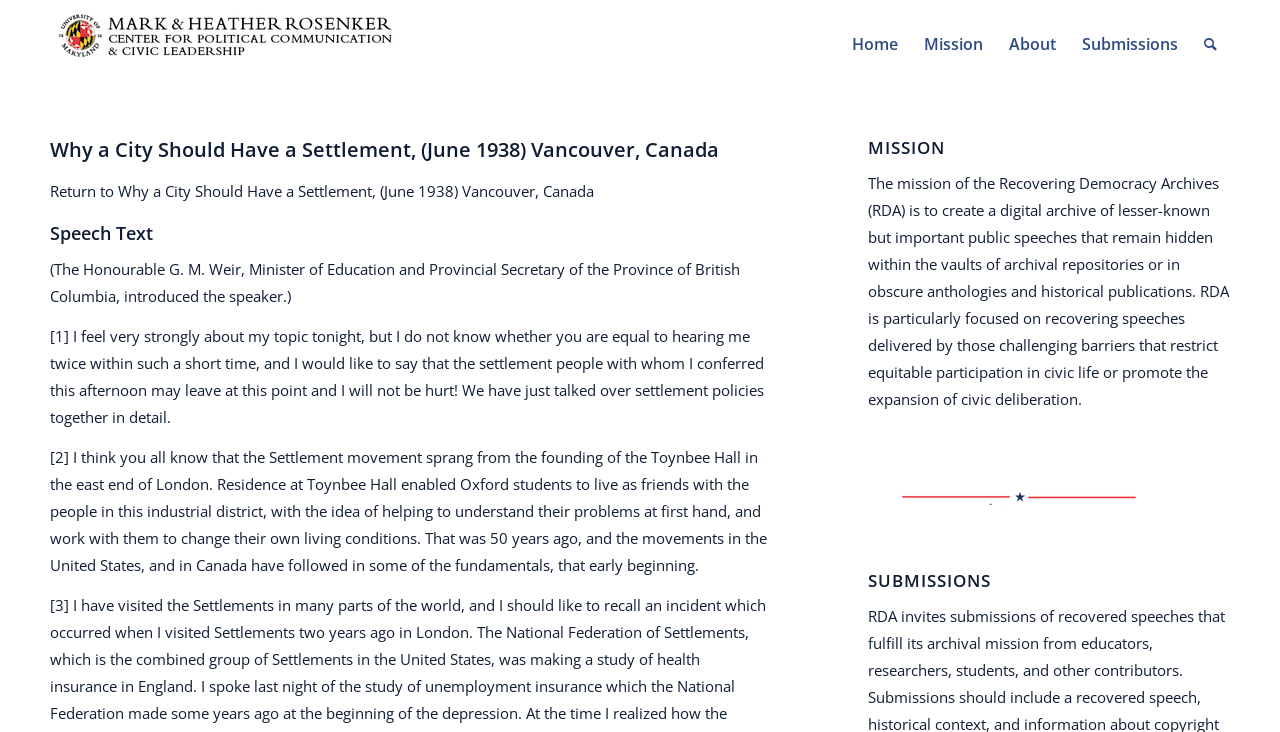How many menu items are there in the navigation menu?
Provide a detailed answer to the question using information from the image.

The navigation menu can be found at the top of the webpage, and it contains 5 menu items: 'Home', 'Mission', 'About', 'Submissions', and 'Search'.